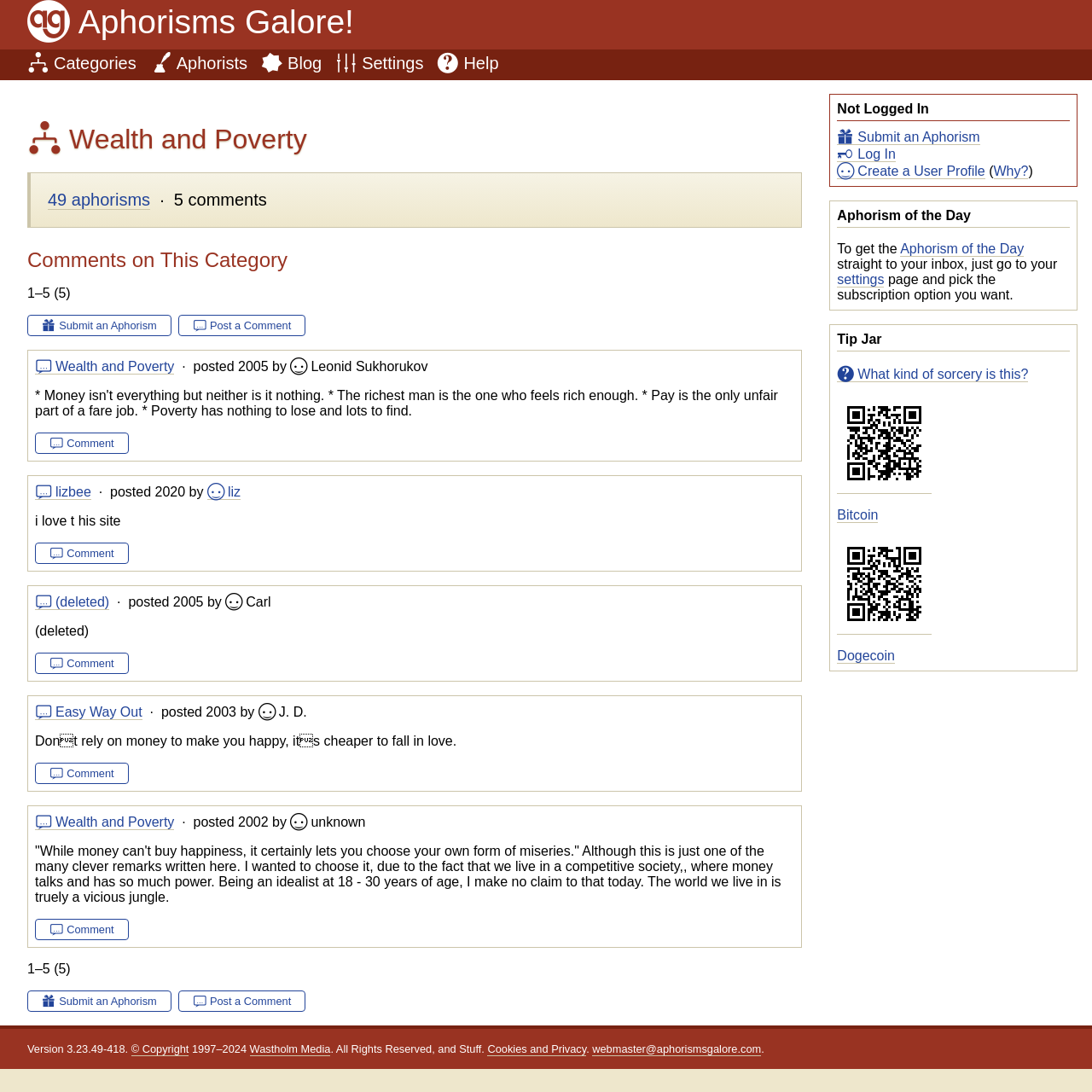What is the category of aphorisms being discussed?
Kindly give a detailed and elaborate answer to the question.

I determined the answer by looking at the main heading on the webpage, which is 'Wealth and Poverty'. This heading is located at the top of the main content area and is clearly labeled as the category of aphorisms being discussed.